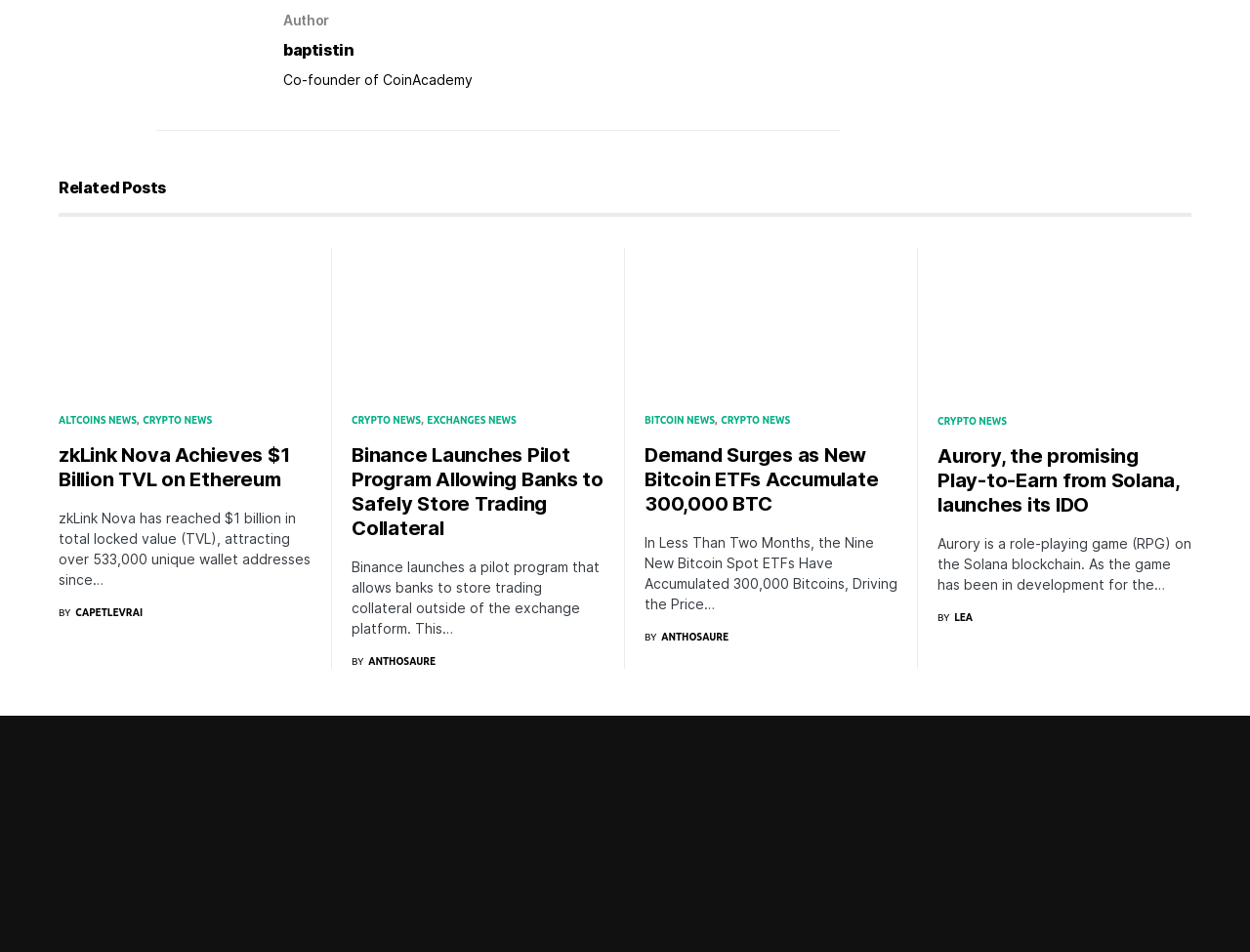Please identify the bounding box coordinates of the element's region that needs to be clicked to fulfill the following instruction: "Change language to French". The bounding box coordinates should consist of four float numbers between 0 and 1, i.e., [left, top, right, bottom].

[0.79, 0.823, 0.835, 0.838]